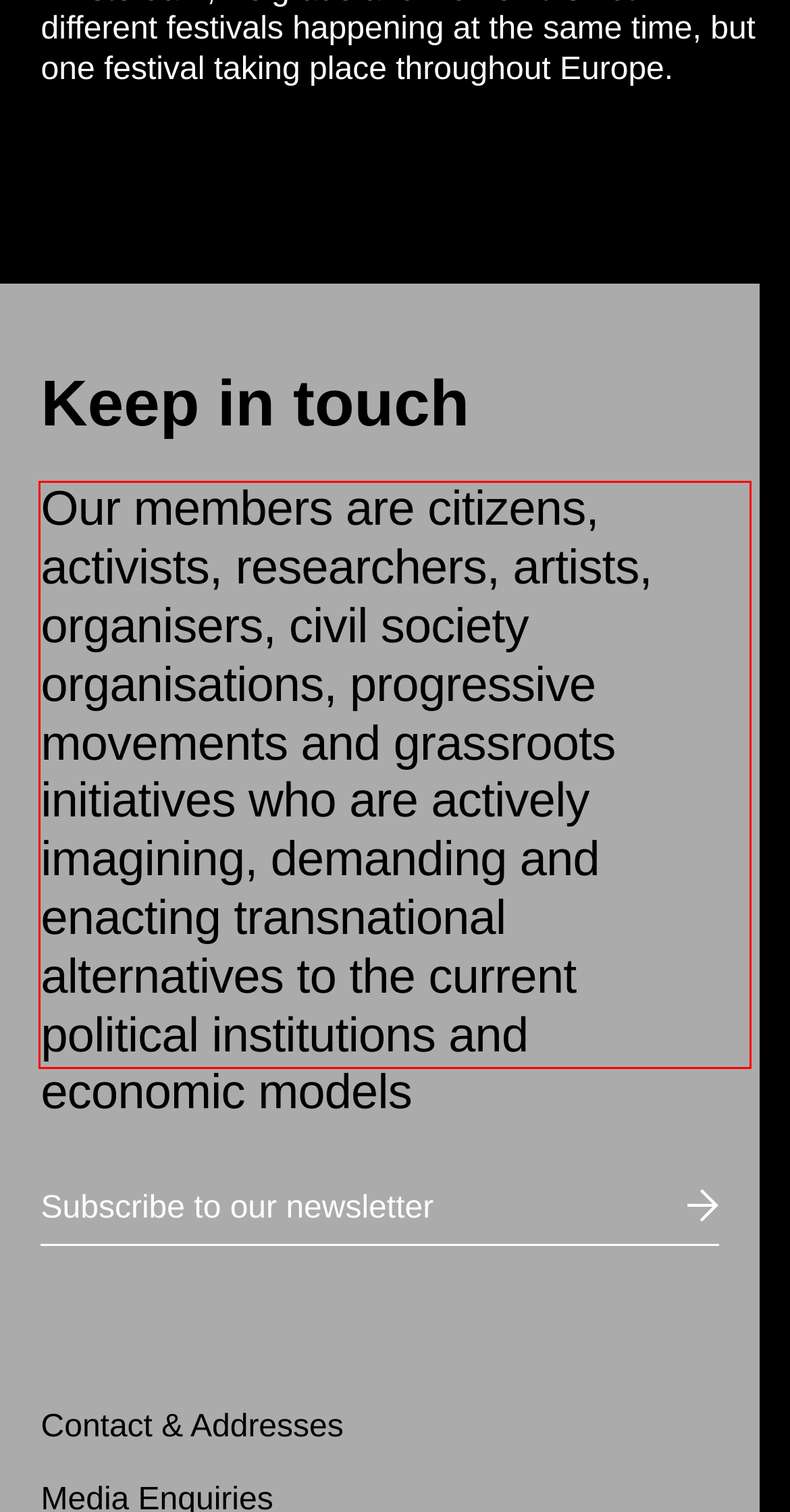Observe the screenshot of the webpage, locate the red bounding box, and extract the text content within it.

Our members are citizens, activists, researchers, artists, organisers, civil society organisations, progressive movements and grassroots initiatives who are actively imagining, demanding and enacting transnational alternatives to the current political institutions and economic models